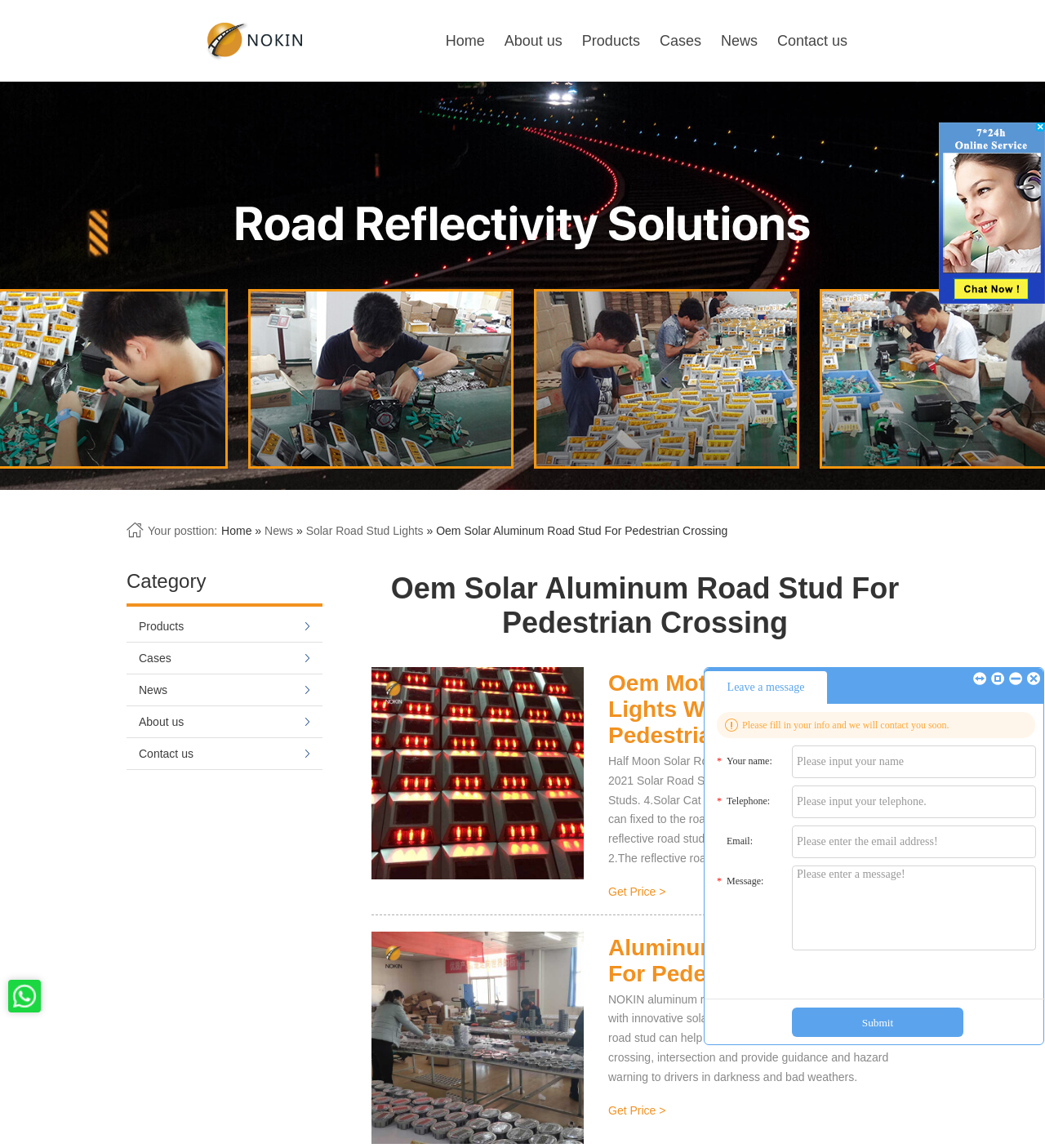How many images are there in the description list?
Using the visual information, reply with a single word or short phrase.

2